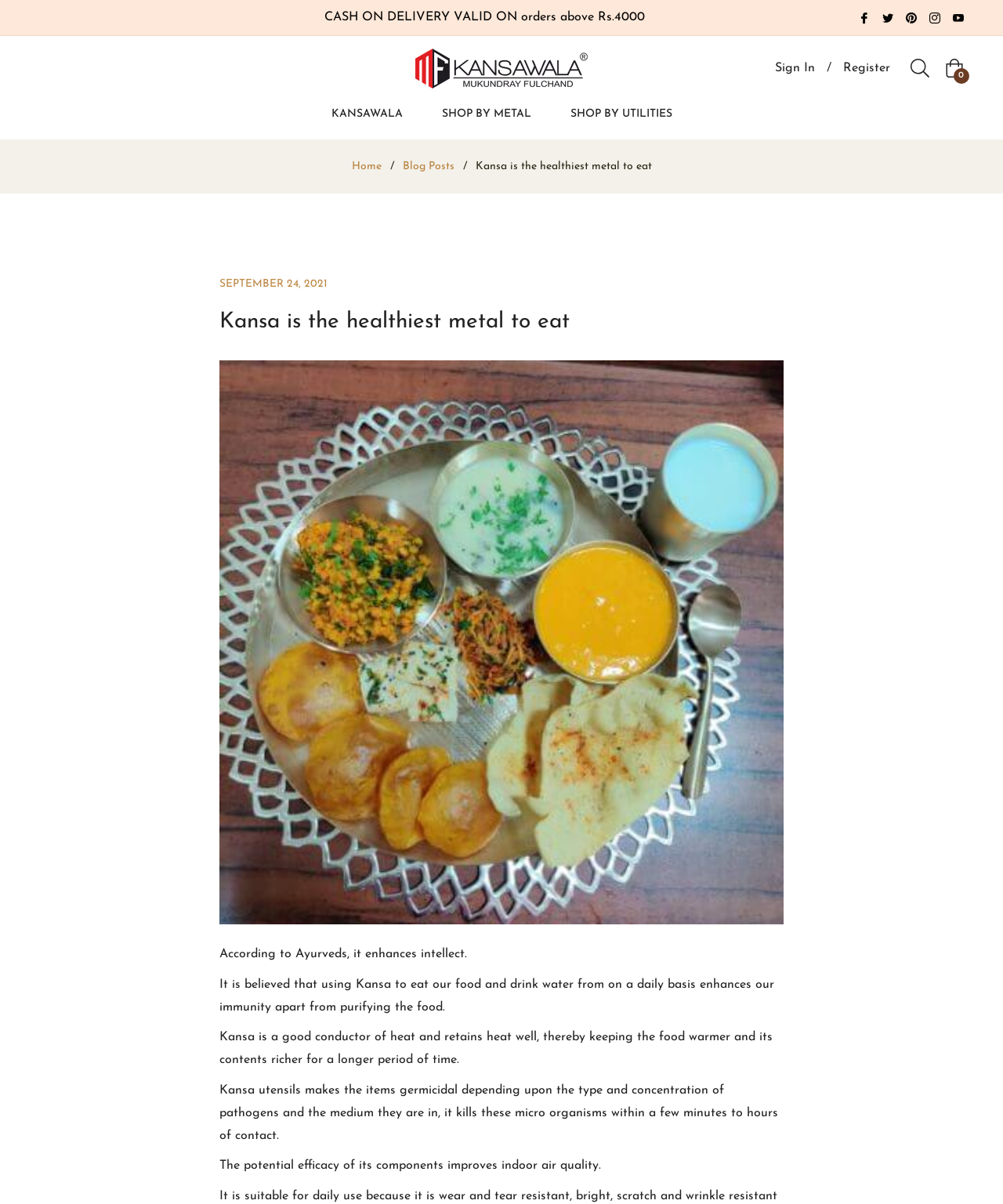Please locate the bounding box coordinates of the element that needs to be clicked to achieve the following instruction: "Sign in to the account". The coordinates should be four float numbers between 0 and 1, i.e., [left, top, right, bottom].

[0.765, 0.045, 0.82, 0.069]